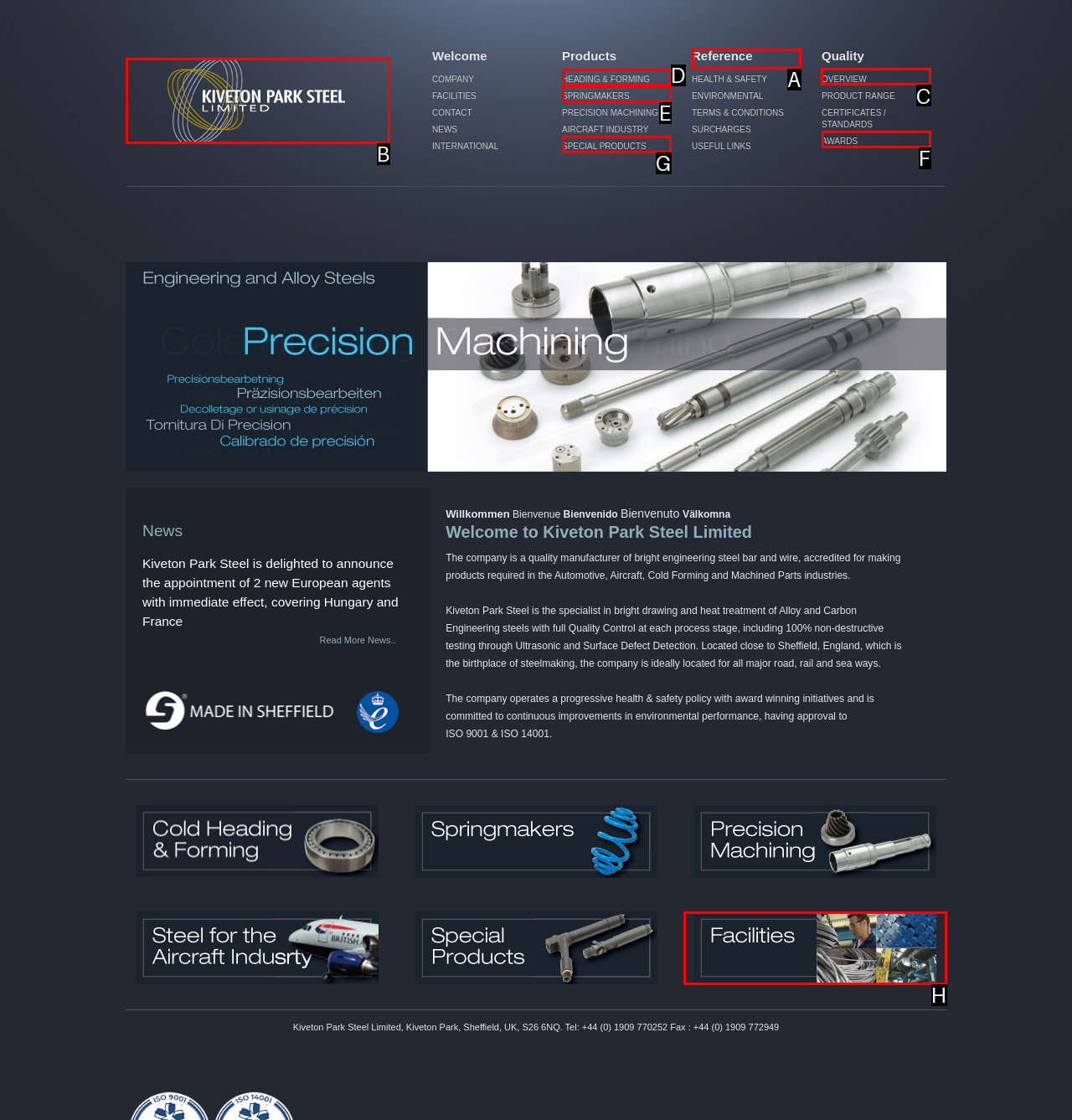Determine which UI element I need to click to achieve the following task: Ask a lawyer a question Provide your answer as the letter of the selected option.

None